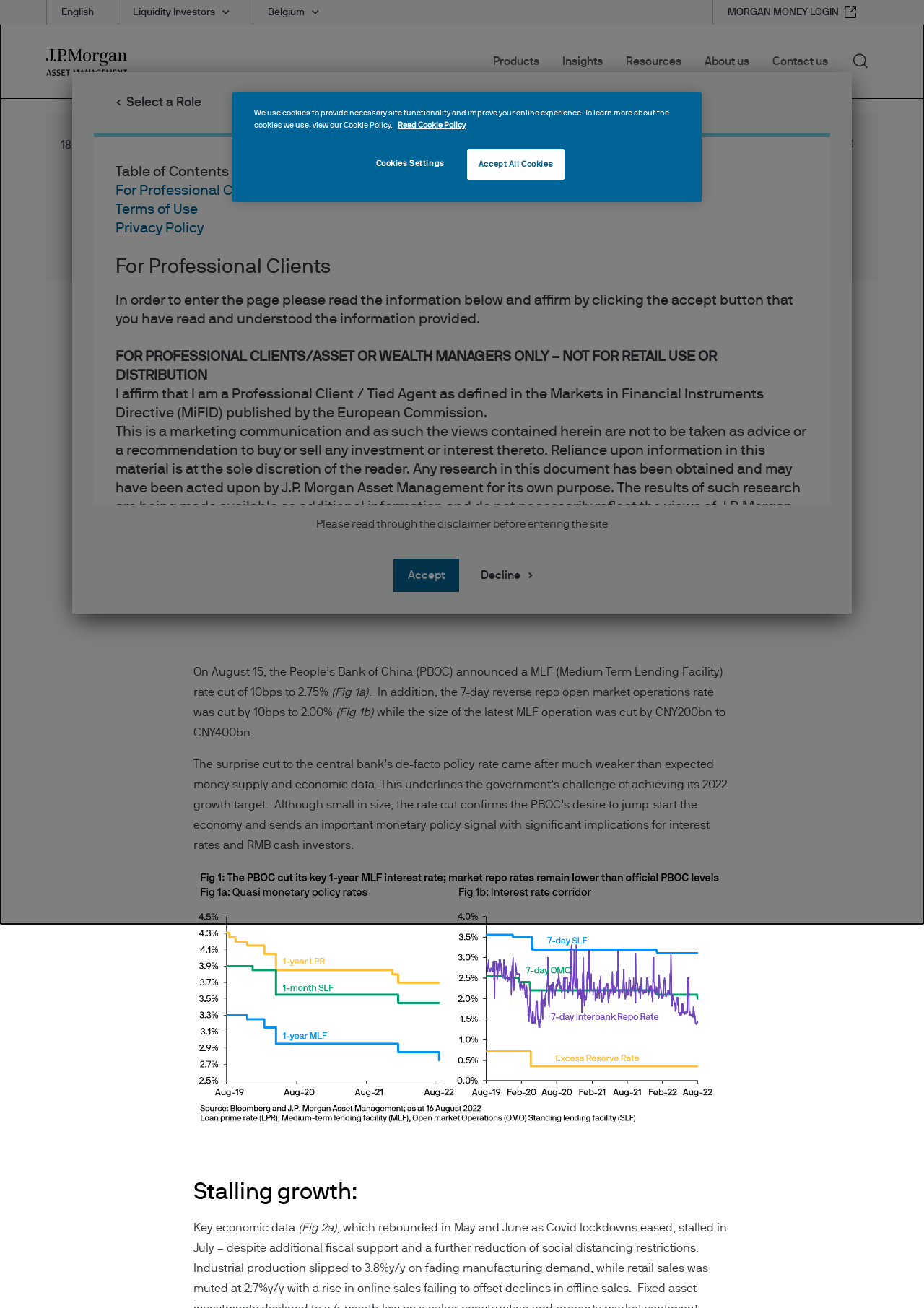Can you give a comprehensive explanation to the question given the content of the image?
What is the current date mentioned in the article?

The current date is mentioned at the top of the article as '18-Aug-2022', indicating when the article was published or last updated.